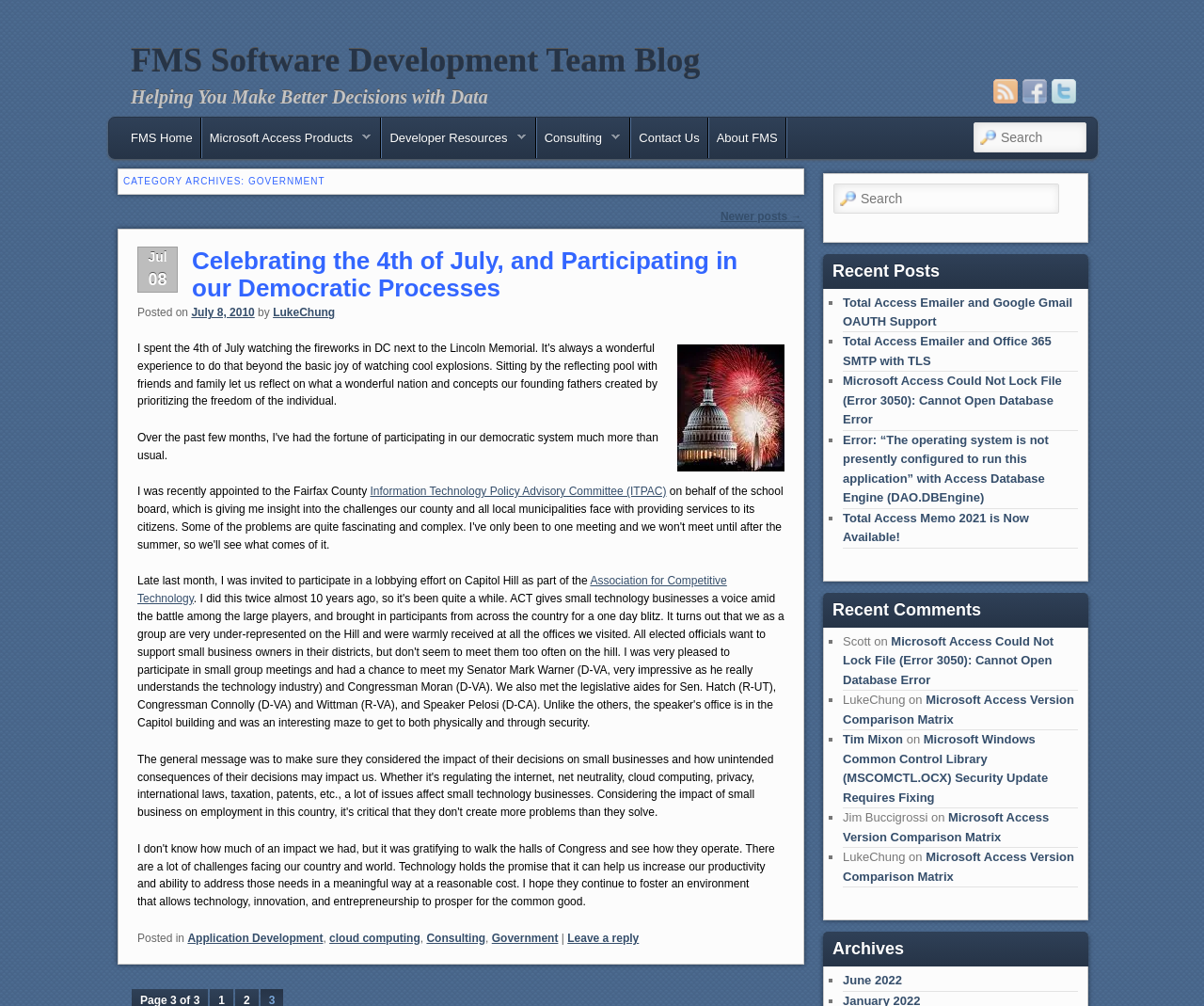Identify the bounding box coordinates of the specific part of the webpage to click to complete this instruction: "View recent posts".

[0.684, 0.252, 0.904, 0.287]